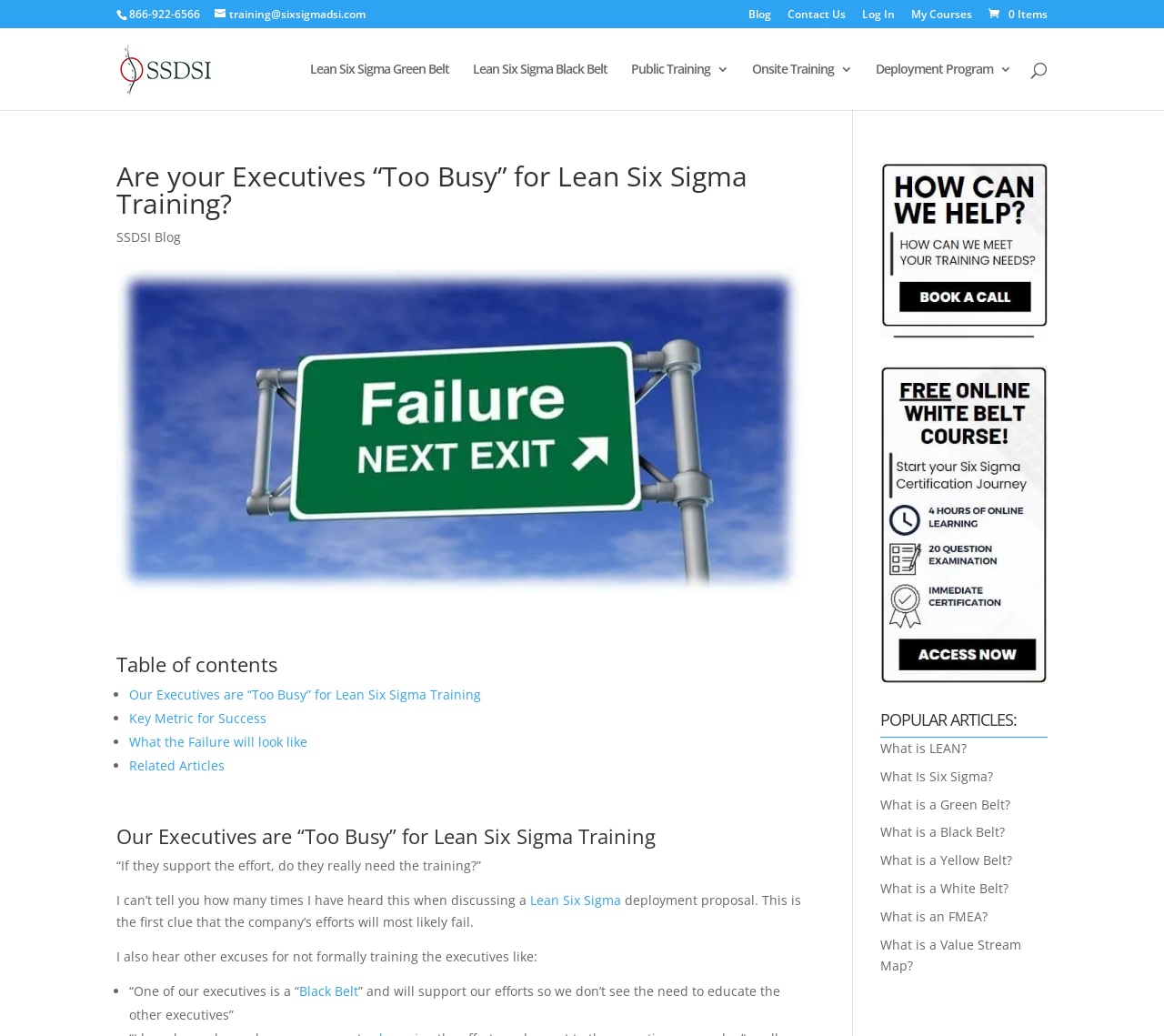Can you find the bounding box coordinates for the element to click on to achieve the instruction: "Get a FREE Online Lean Six Sigma White Belt Certification Course"?

[0.756, 0.641, 0.9, 0.658]